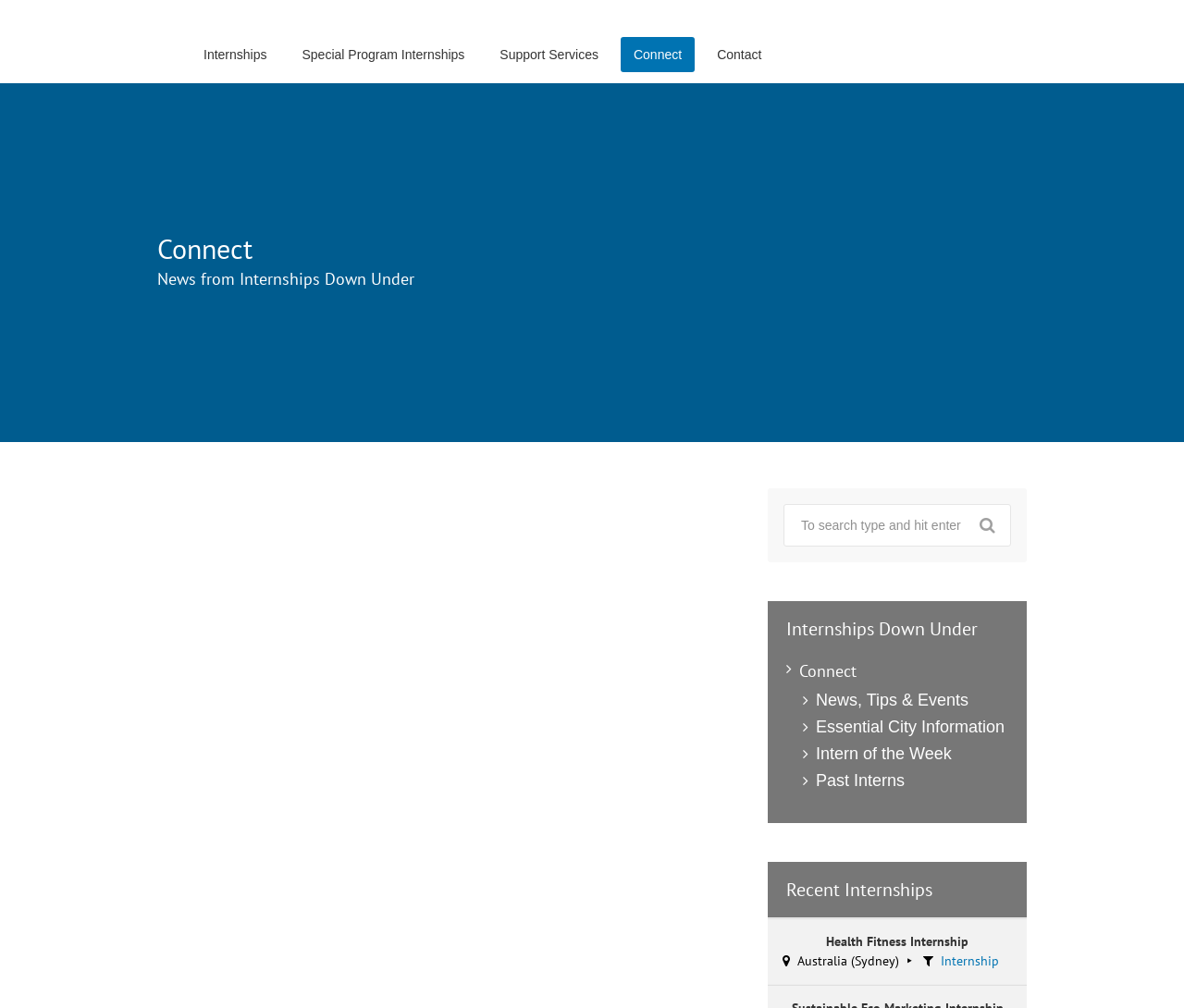Provide the bounding box coordinates for the UI element that is described by this text: "parent_node: Search for: value="Search"". The coordinates should be in the form of four float numbers between 0 and 1: [left, top, right, bottom].

None